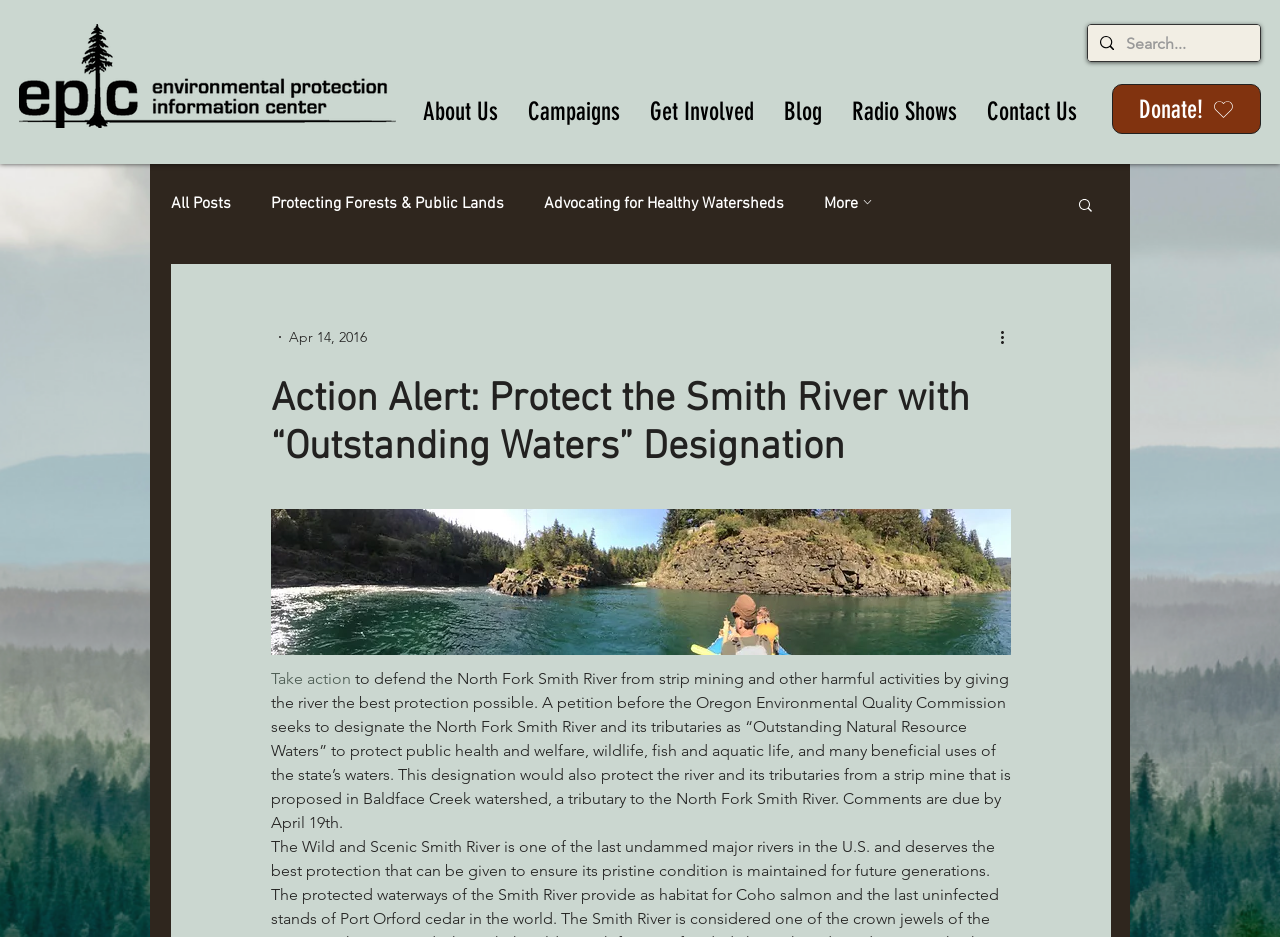Identify the webpage's primary heading and generate its text.

Action Alert: Protect the Smith River with “Outstanding Waters” Designation